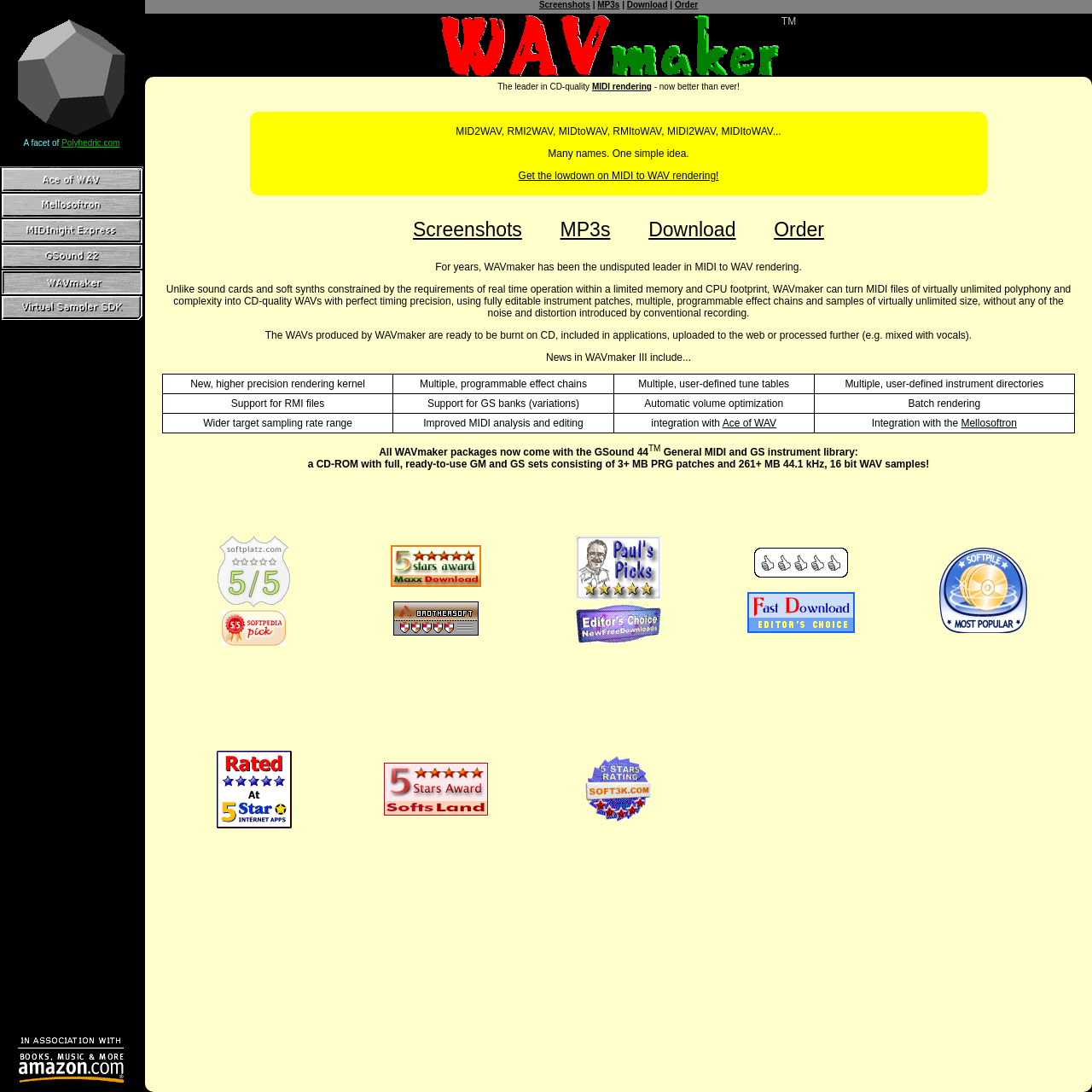What is the name of the instrument library mentioned on the webpage?
Please give a well-detailed answer to the question.

I found the name of the instrument library 'GSound 44' by reading the text at element [95] StaticText 'All WAVmaker packages now come with the GSound 44'.